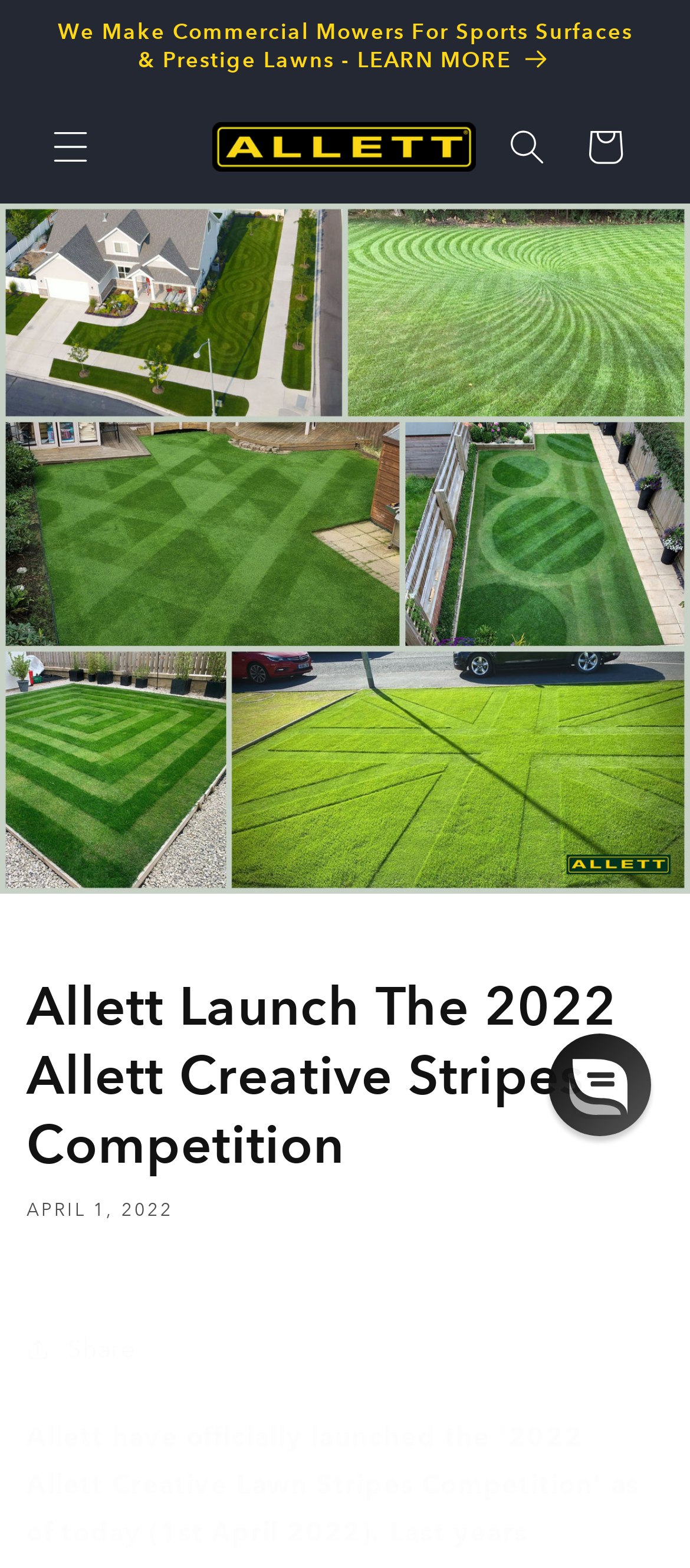Locate the primary heading on the webpage and return its text.

Allett Launch The 2022 Allett Creative Stripes Competition